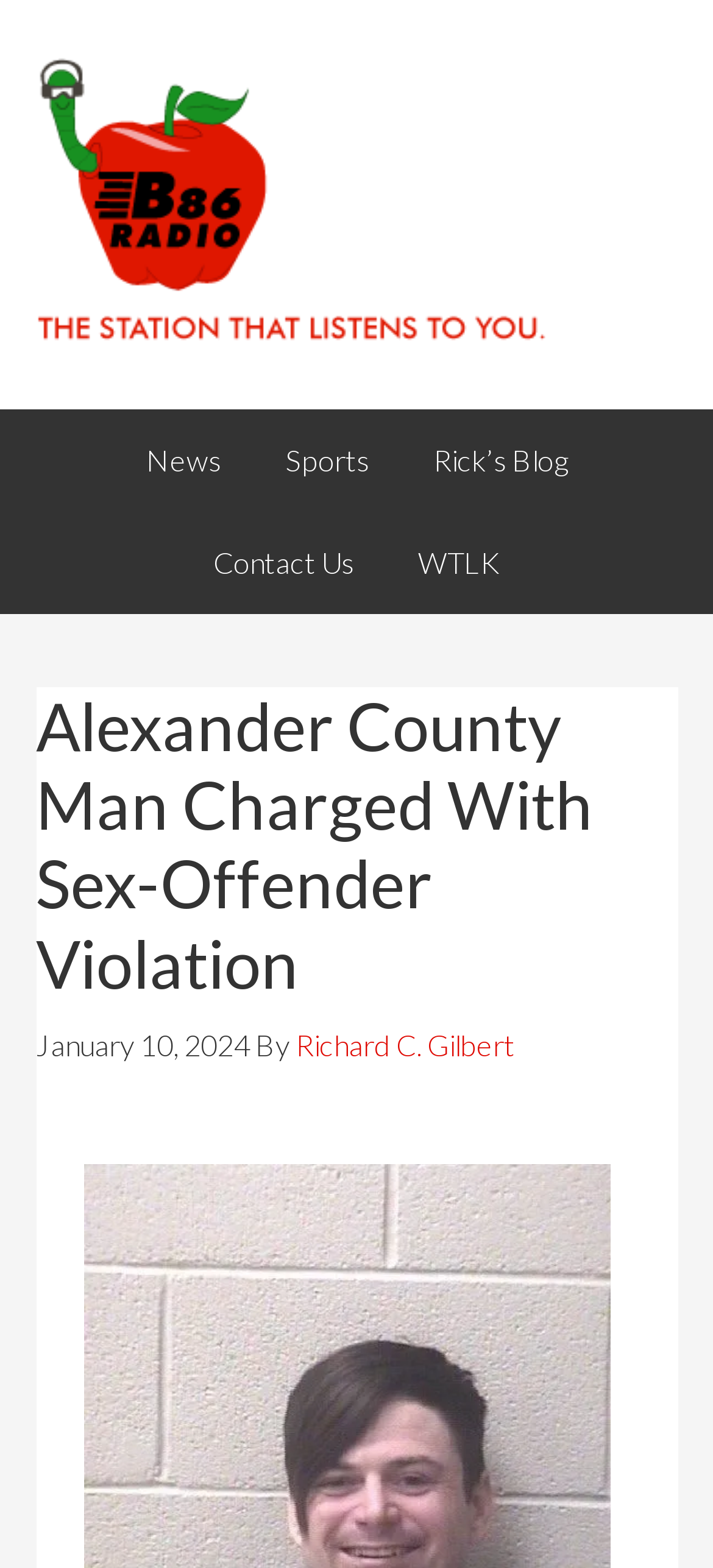Determine the bounding box coordinates of the UI element described by: "Rick’s Blog".

[0.567, 0.261, 0.836, 0.326]